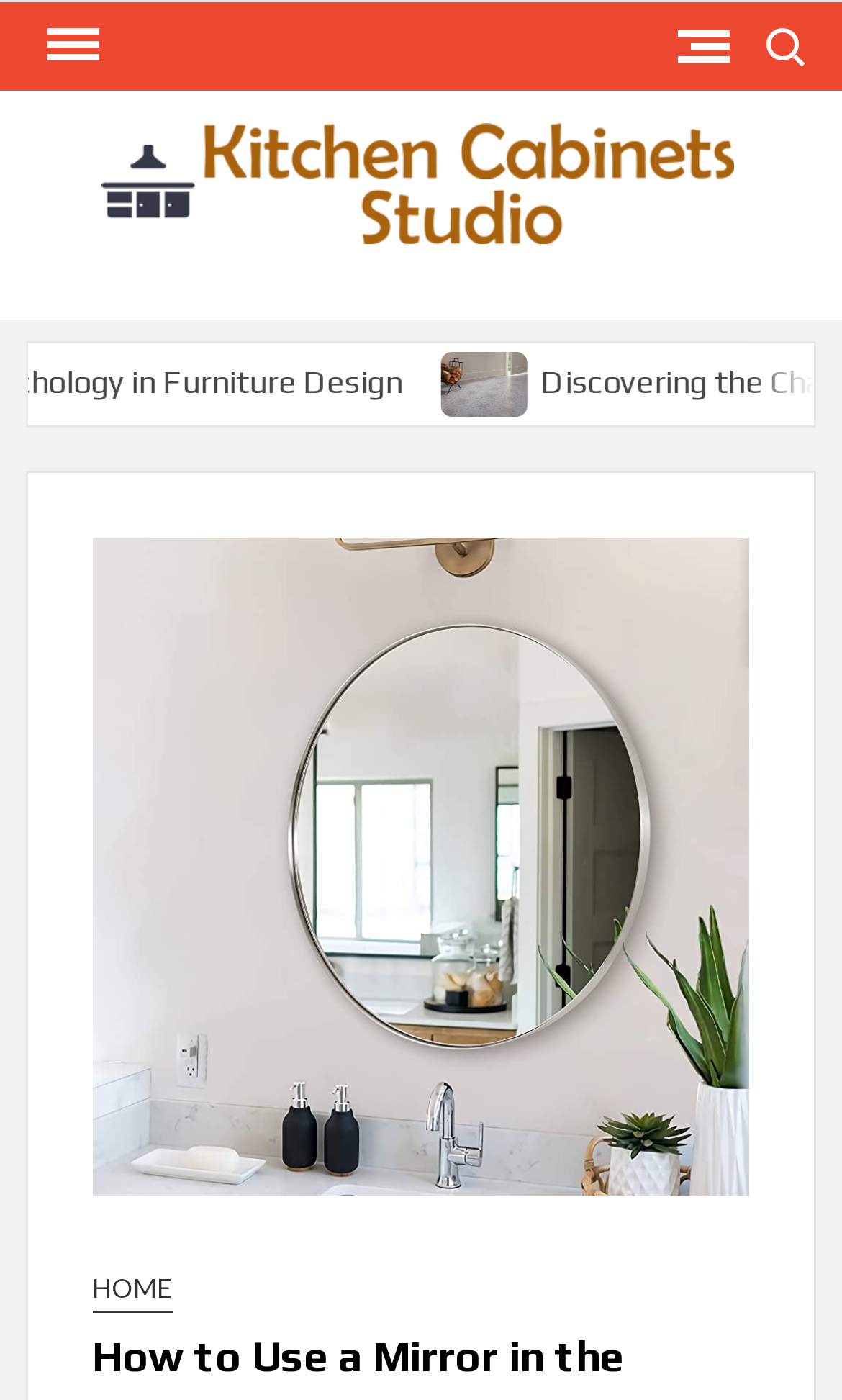Determine the bounding box for the described HTML element: "Search for:". Ensure the coordinates are four float numbers between 0 and 1 in the format [left, top, right, bottom].

[0.887, 0.008, 0.974, 0.06]